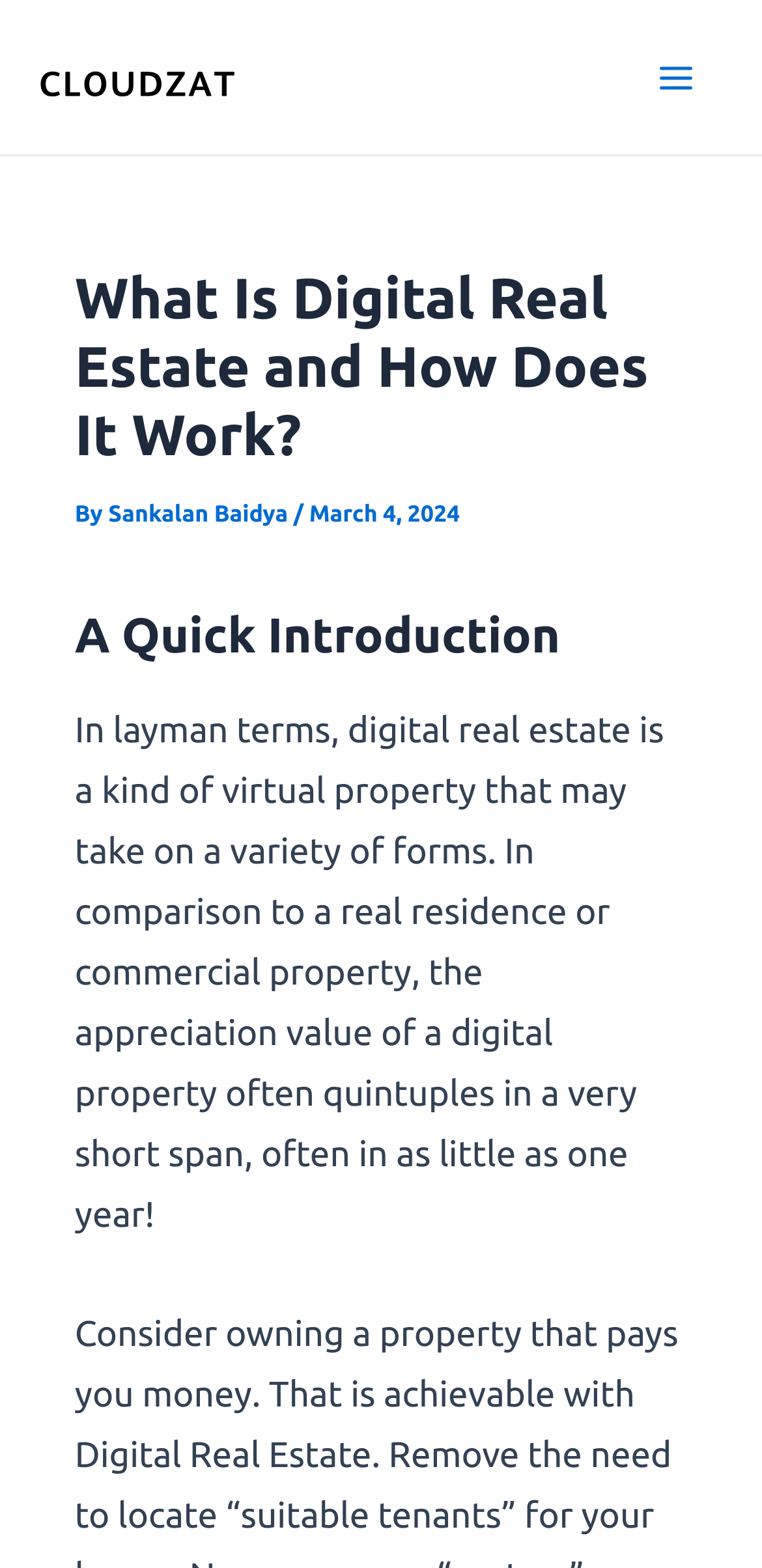Use one word or a short phrase to answer the question provided: 
Who wrote the article?

Sankalan Baidya